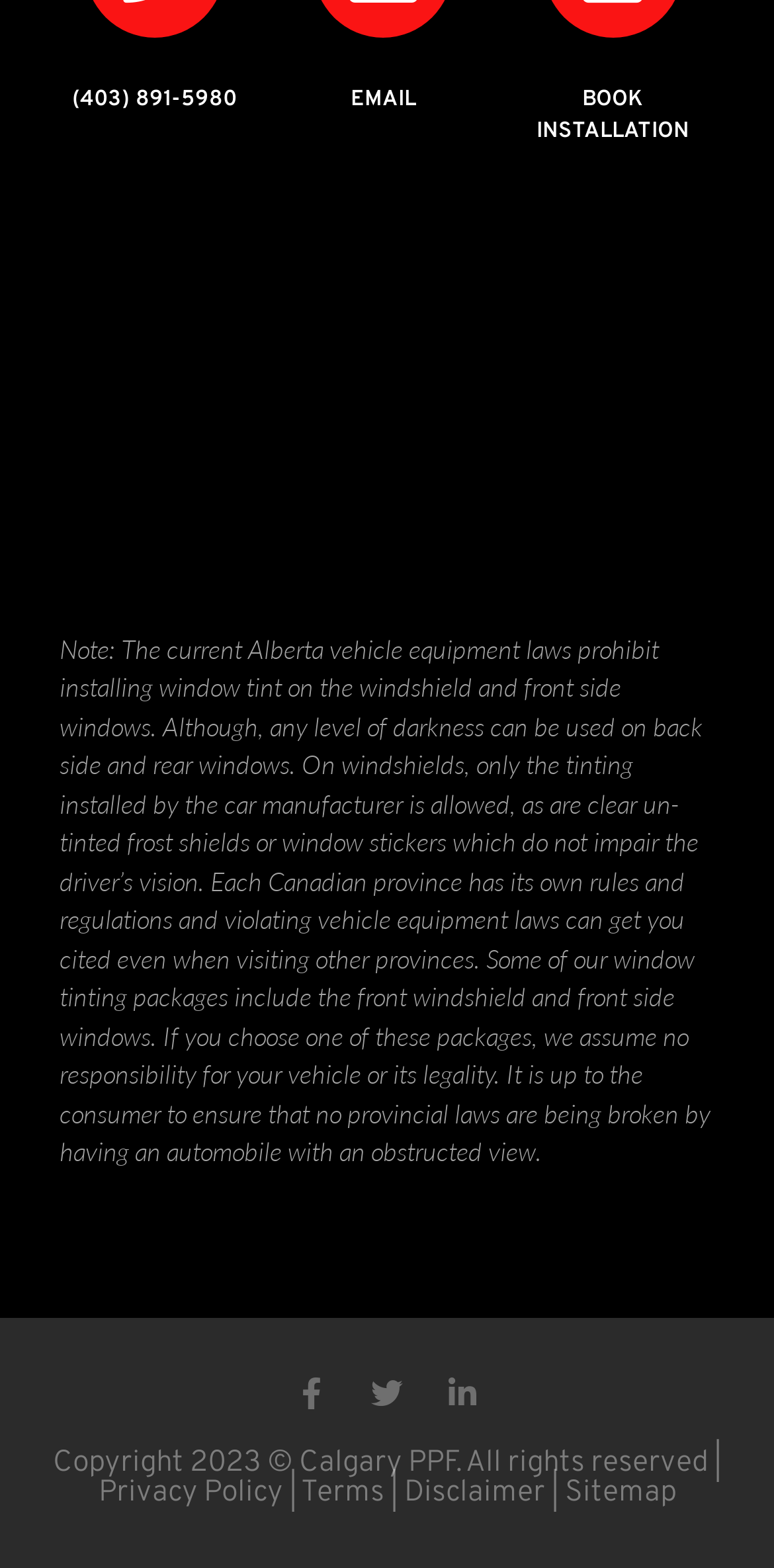What is the company's phone number?
Using the information from the image, answer the question thoroughly.

The phone number can be found on the top left of the webpage, where it says '(403) 891-5980' in a link format.